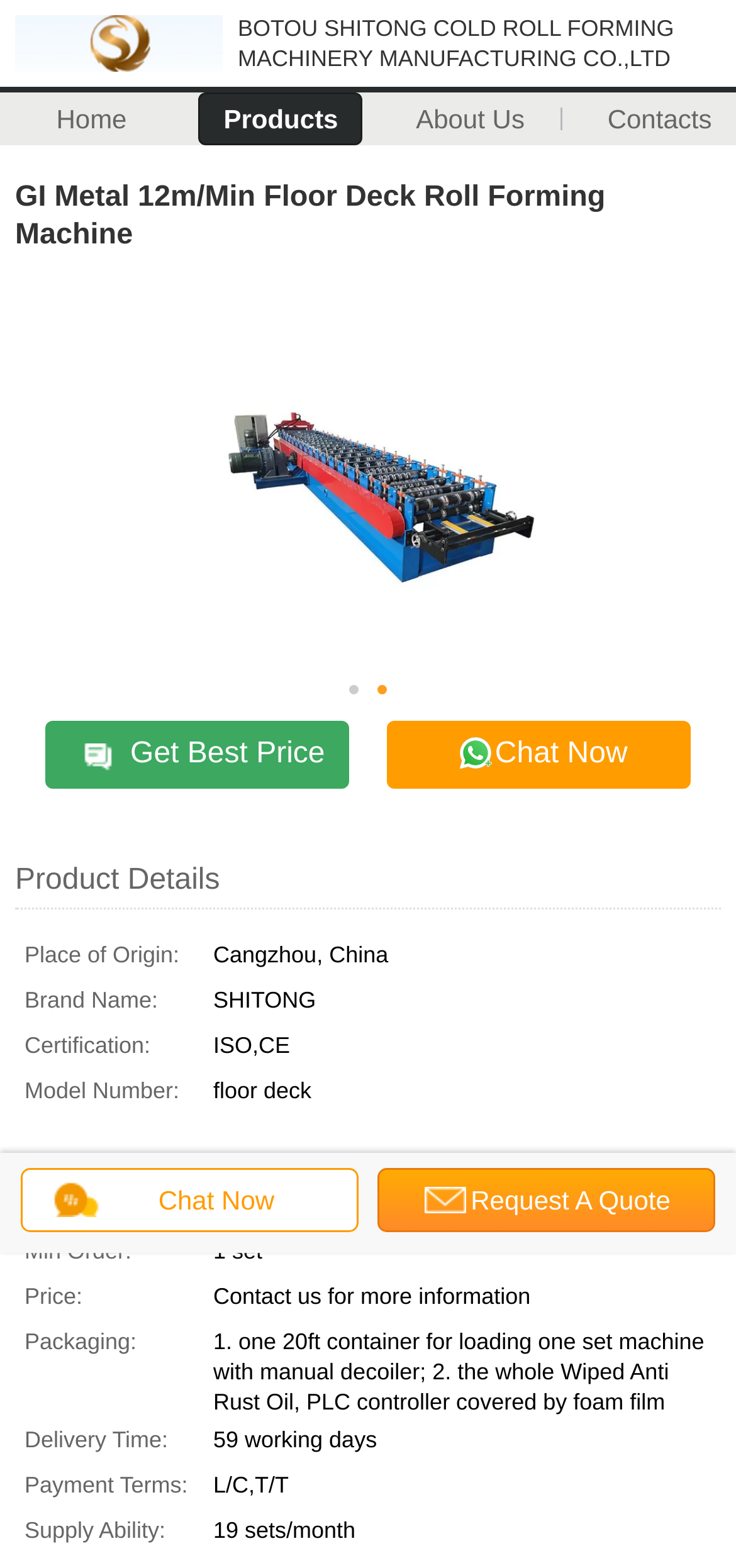Provide a brief response to the question below using one word or phrase:
What is the place of origin for this product?

Cangzhou, China